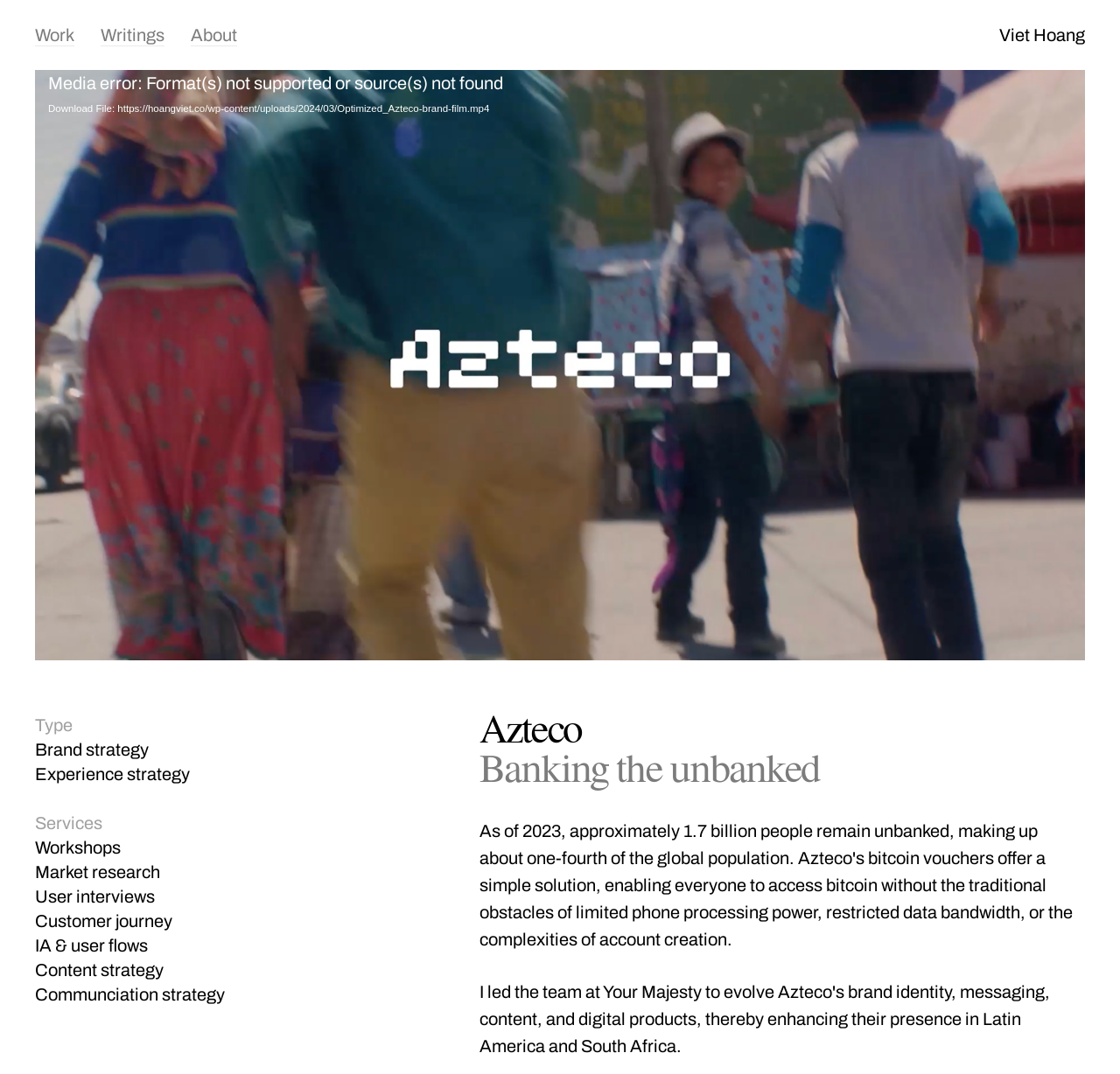Using the information in the image, give a detailed answer to the following question: What is the topic of the video on the webpage?

I found an image with the text 'Download File' and a link with the text 'Download File: https://hoangviet.co/wp-content/uploads/2024/03/Optimized_Azteco-brand-film.mp4'. This suggests that the video on the webpage is related to Azteco's brand film.